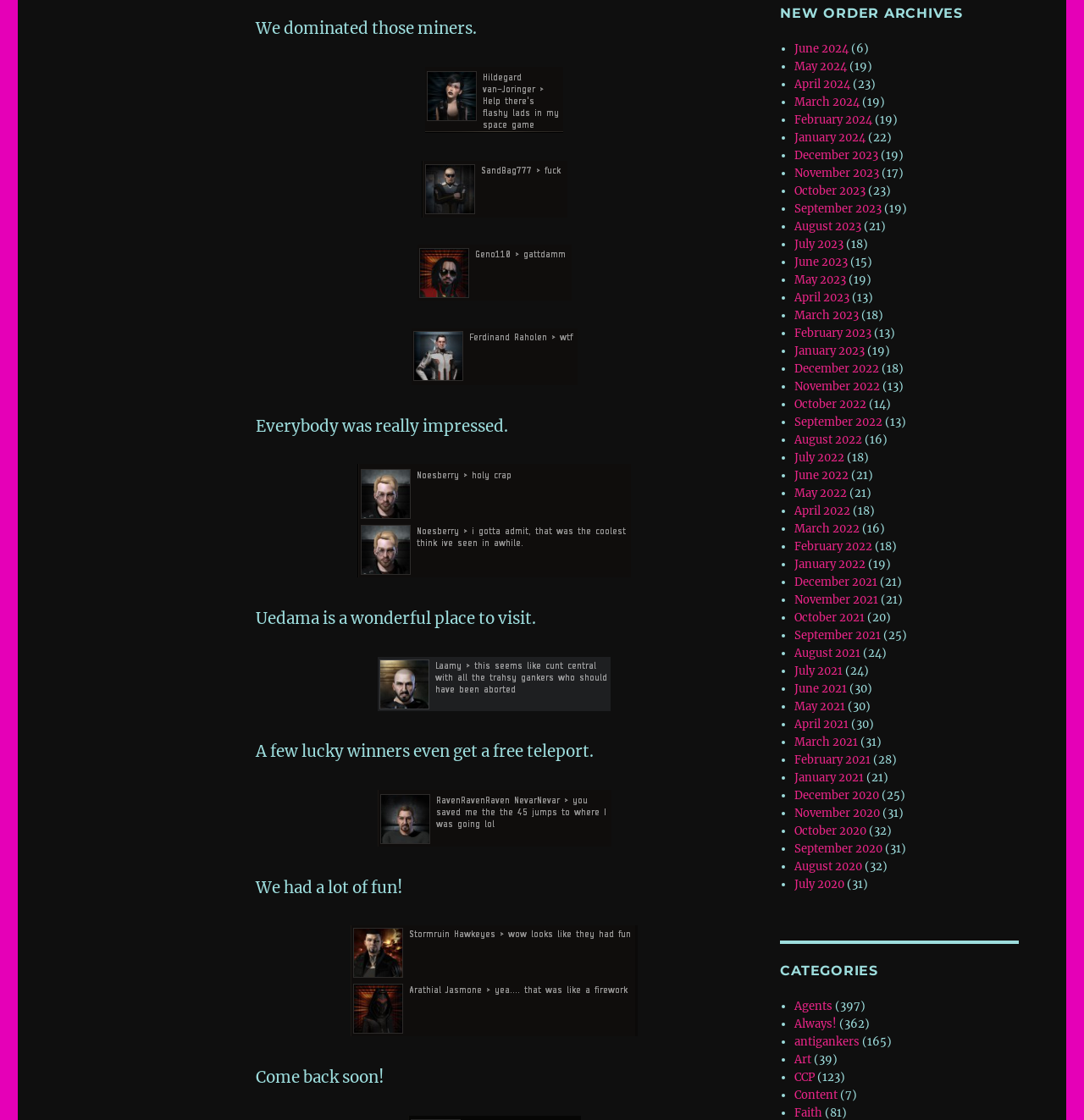How many static text elements are at the top of the webpage?
Using the image, elaborate on the answer with as much detail as possible.

By counting the number of static text elements at the top of the webpage, I found that there are 5 elements, each containing a short phrase or sentence.